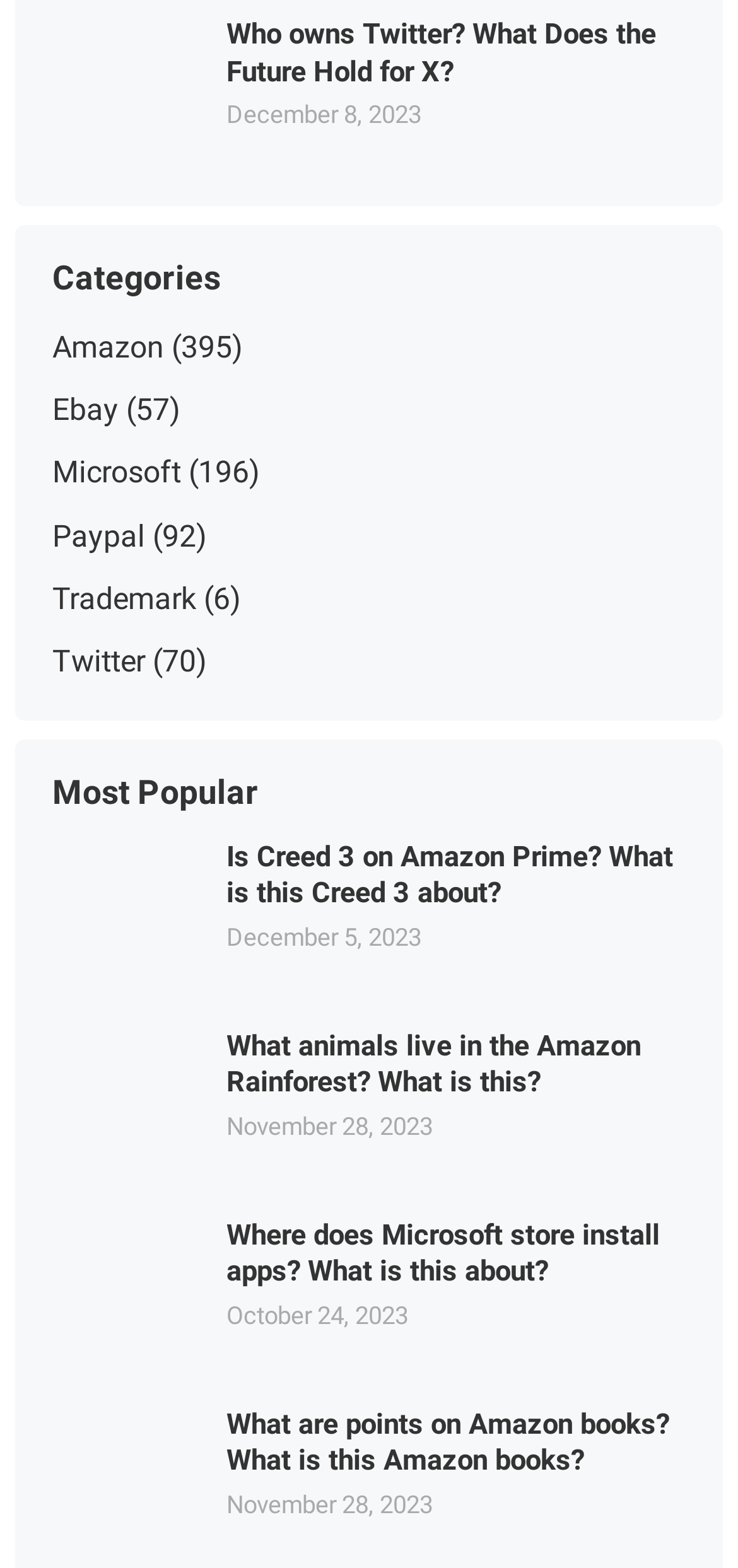How many articles are listed under 'Most Popular'?
Please use the image to deliver a detailed and complete answer.

I counted the number of links under the 'Most Popular' heading, which are 'Creed 3 on Amazon Prime', 'Amazon Rainforest', 'Microsoft store install apps', and 'points on Amazon books', and found 4 articles in total.